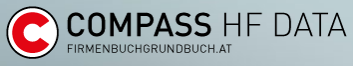Respond to the question with just a single word or phrase: 
What is the role of HF Data Datenverarbeitungsges.m.b.H. in Austria?

Officially licensed clearing house